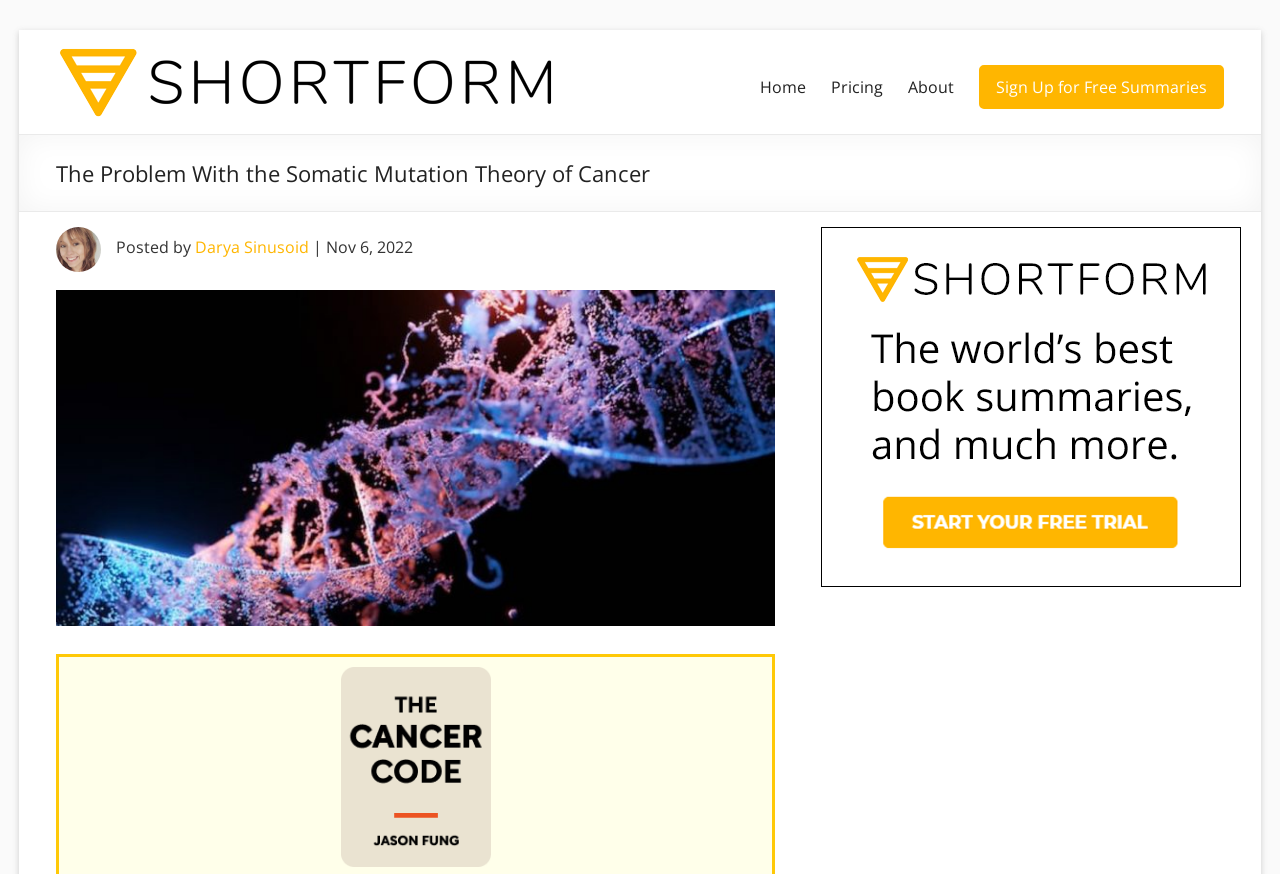What is the name of the author who posted the article?
Give a detailed and exhaustive answer to the question.

I found the author's name by looking at the text next to 'Posted by' which is 'Darya Sinusoid'.